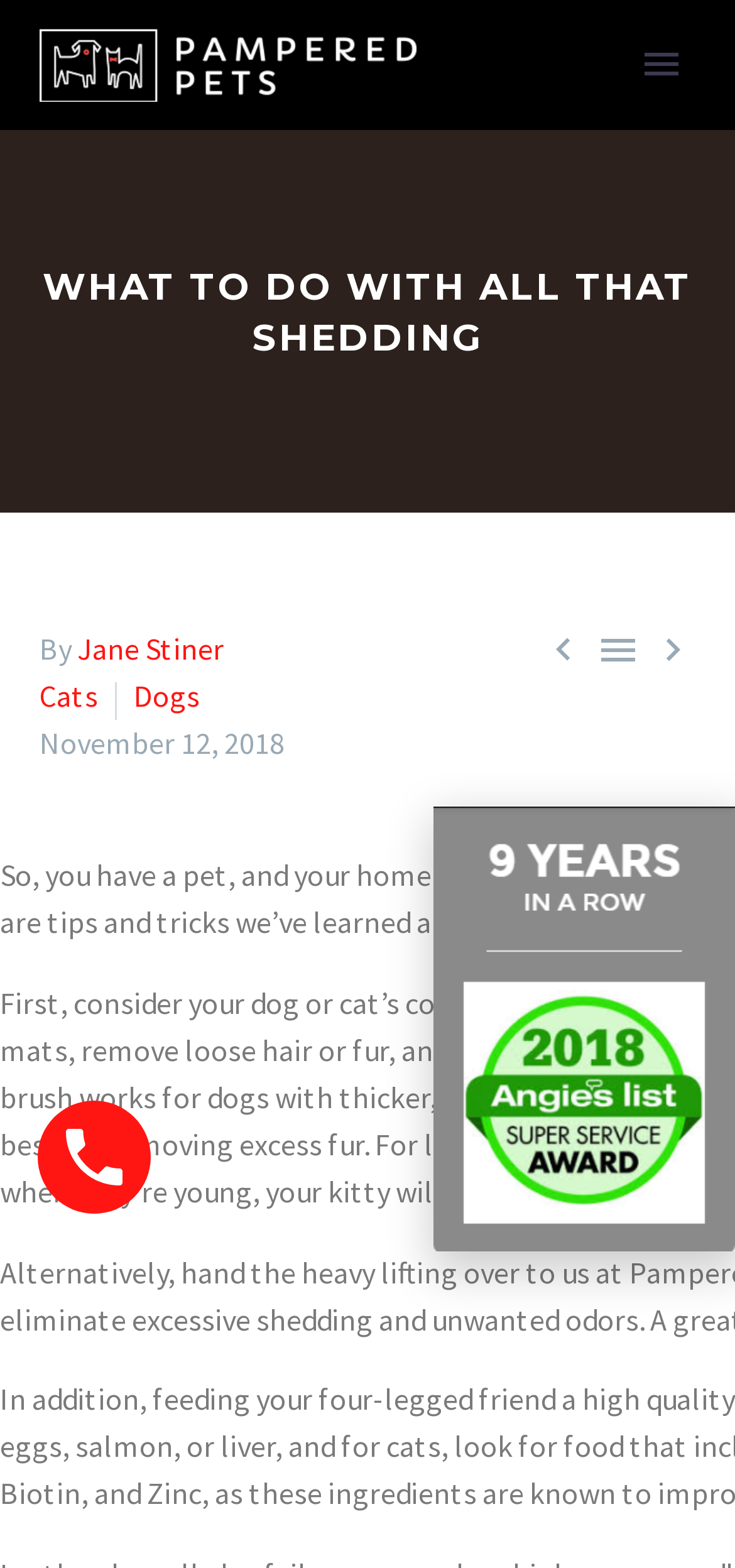Identify the bounding box coordinates of the clickable region required to complete the instruction: "Contact Pampered Pets Manhattan". The coordinates should be given as four float numbers within the range of 0 and 1, i.e., [left, top, right, bottom].

[0.056, 0.478, 0.944, 0.54]